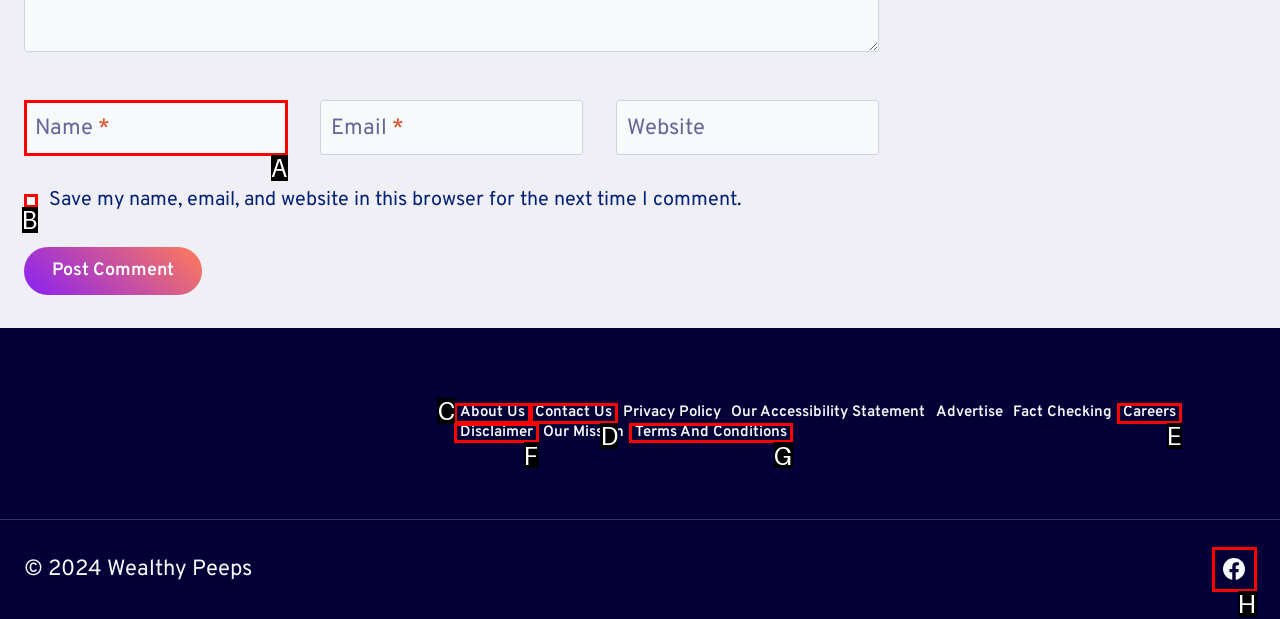Tell me the letter of the UI element to click in order to accomplish the following task: Check the Save my name checkbox
Answer with the letter of the chosen option from the given choices directly.

B